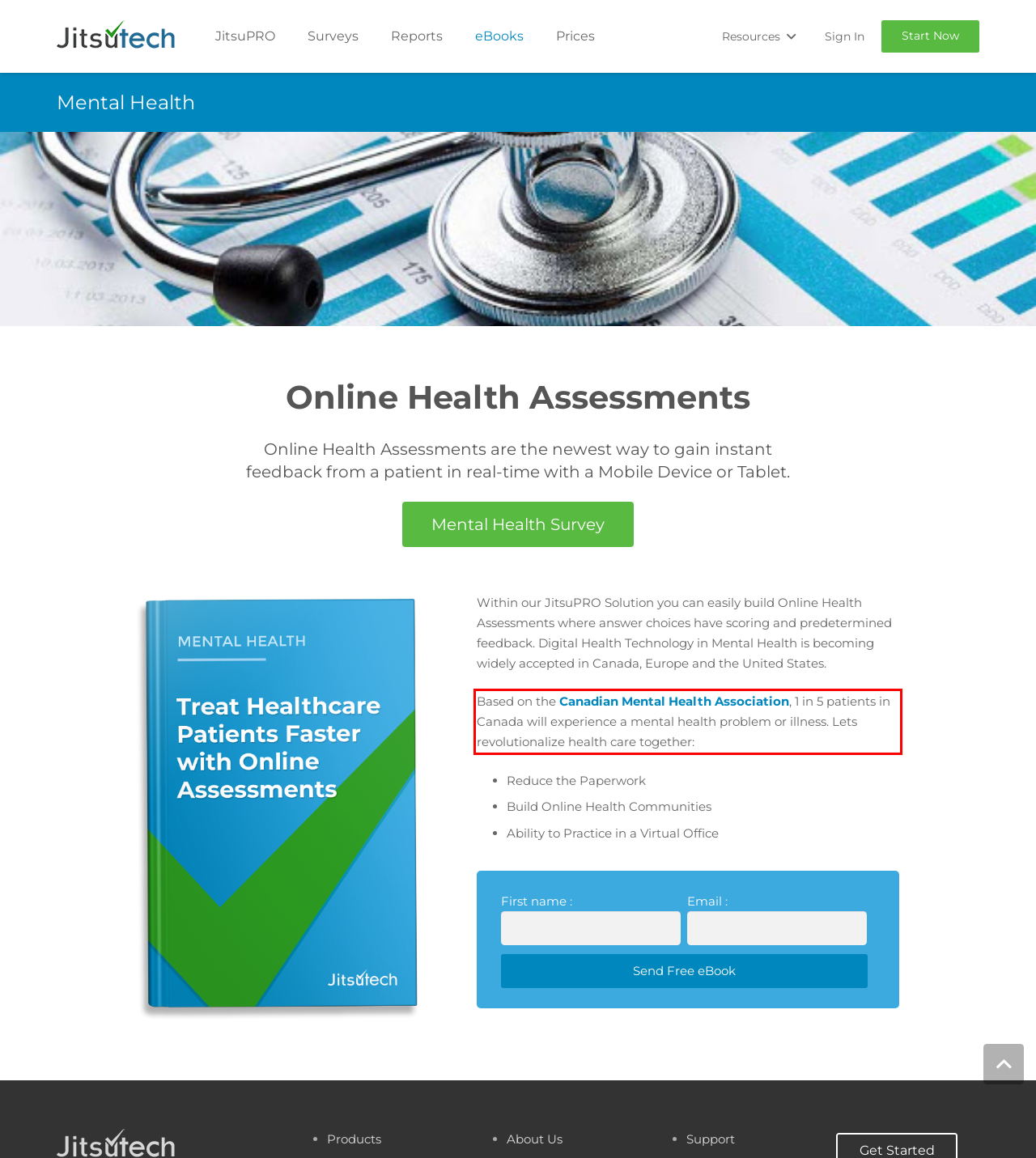Please examine the webpage screenshot containing a red bounding box and use OCR to recognize and output the text inside the red bounding box.

Based on the Canadian Mental Health Association, 1 in 5 patients in Canada will experience a mental health problem or illness. Lets revolutionalize health care together: